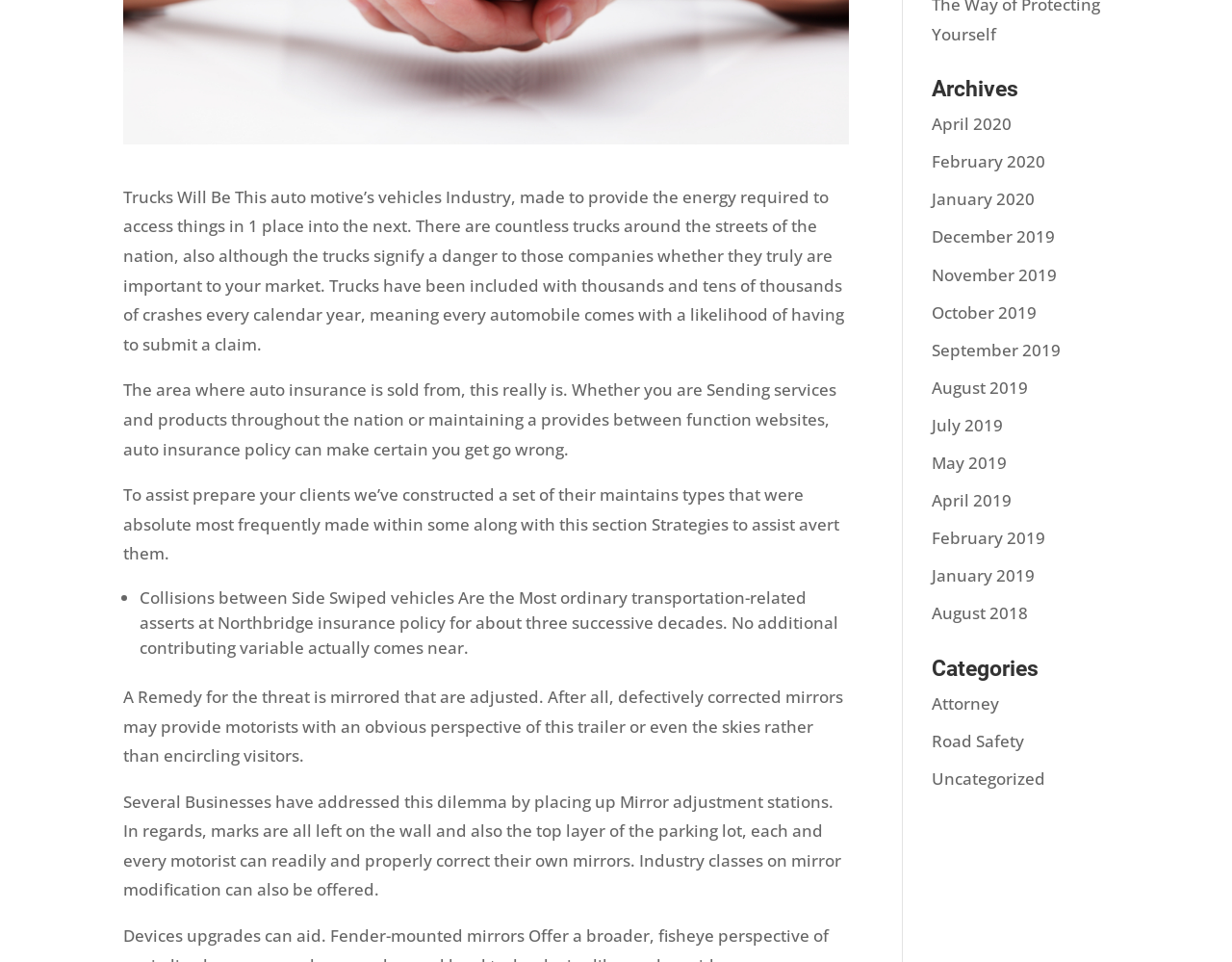Extract the bounding box coordinates for the UI element described by the text: "Attorney". The coordinates should be in the form of [left, top, right, bottom] with values between 0 and 1.

[0.756, 0.72, 0.811, 0.743]